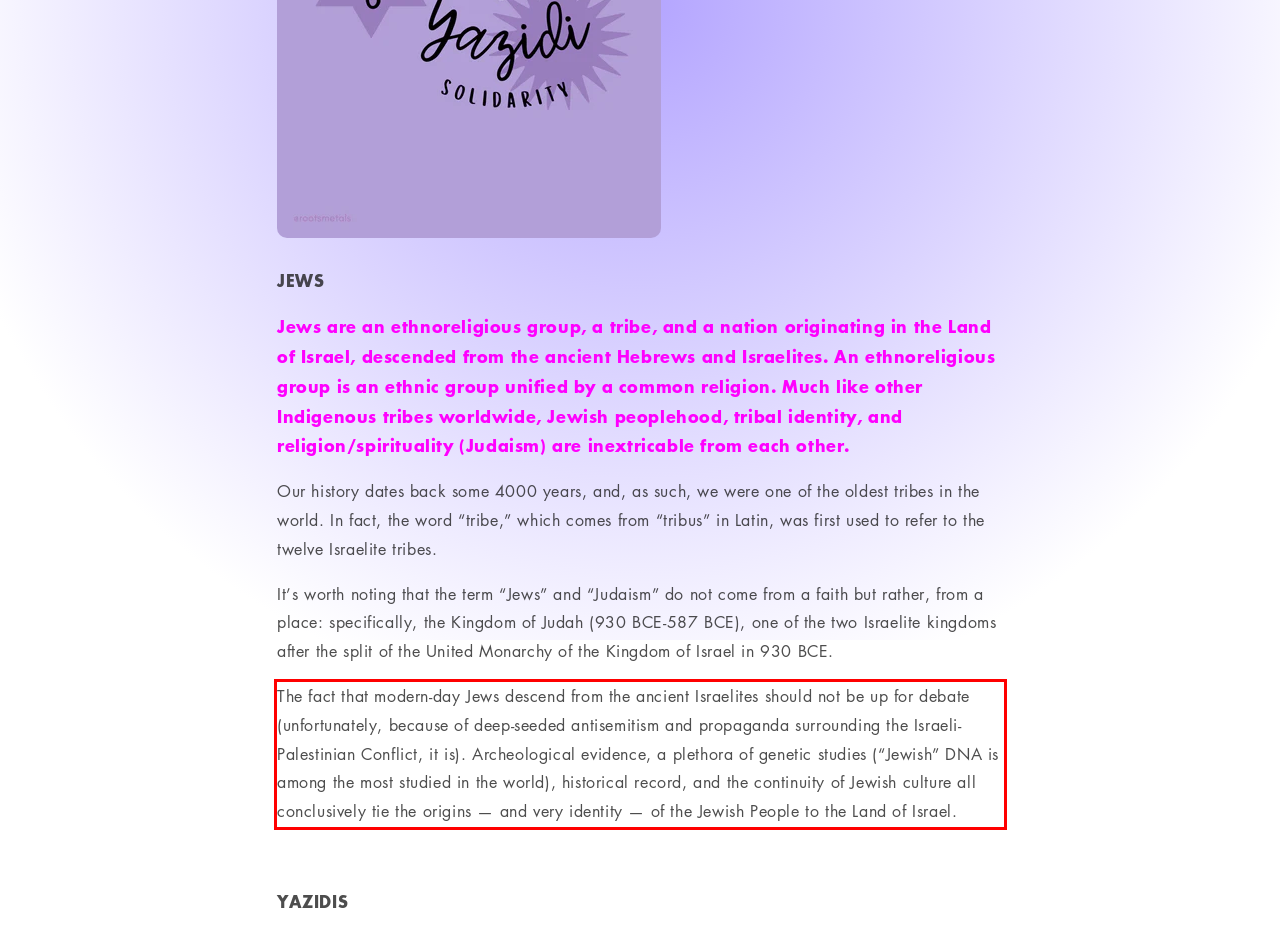Please look at the screenshot provided and find the red bounding box. Extract the text content contained within this bounding box.

The fact that modern-day Jews descend from the ancient Israelites should not be up for debate (unfortunately, because of deep-seeded antisemitism and propaganda surrounding the Israeli-Palestinian Conflict, it is). Archeological evidence, a plethora of genetic studies (“Jewish” DNA is among the most studied in the world), historical record, and the continuity of Jewish culture all conclusively tie the origins — and very identity — of the Jewish People to the Land of Israel.